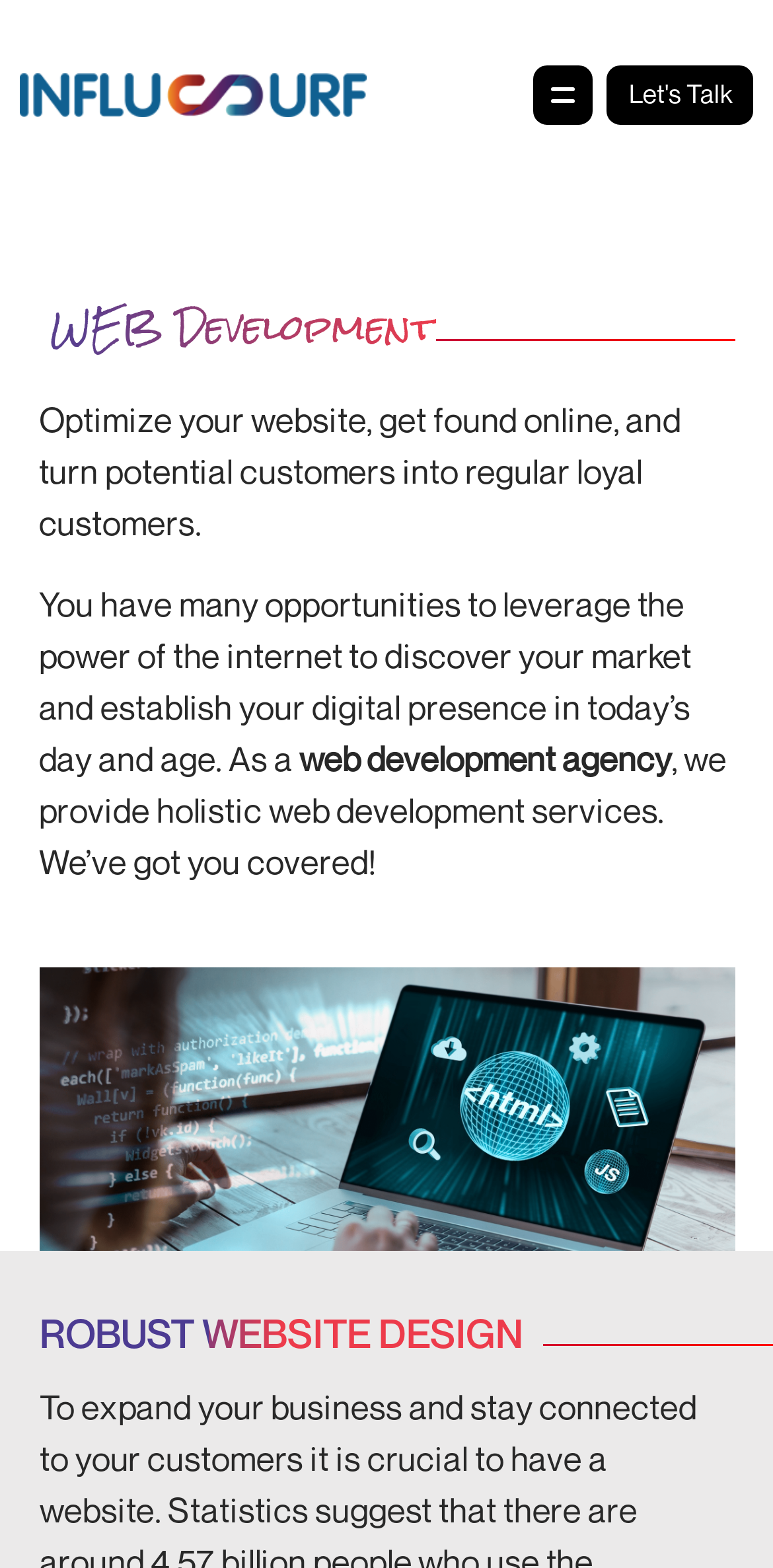Locate the bounding box coordinates of the clickable area needed to fulfill the instruction: "Click on the 'INFO@INFLUSURF.COM' link".

[0.533, 0.674, 0.949, 0.721]